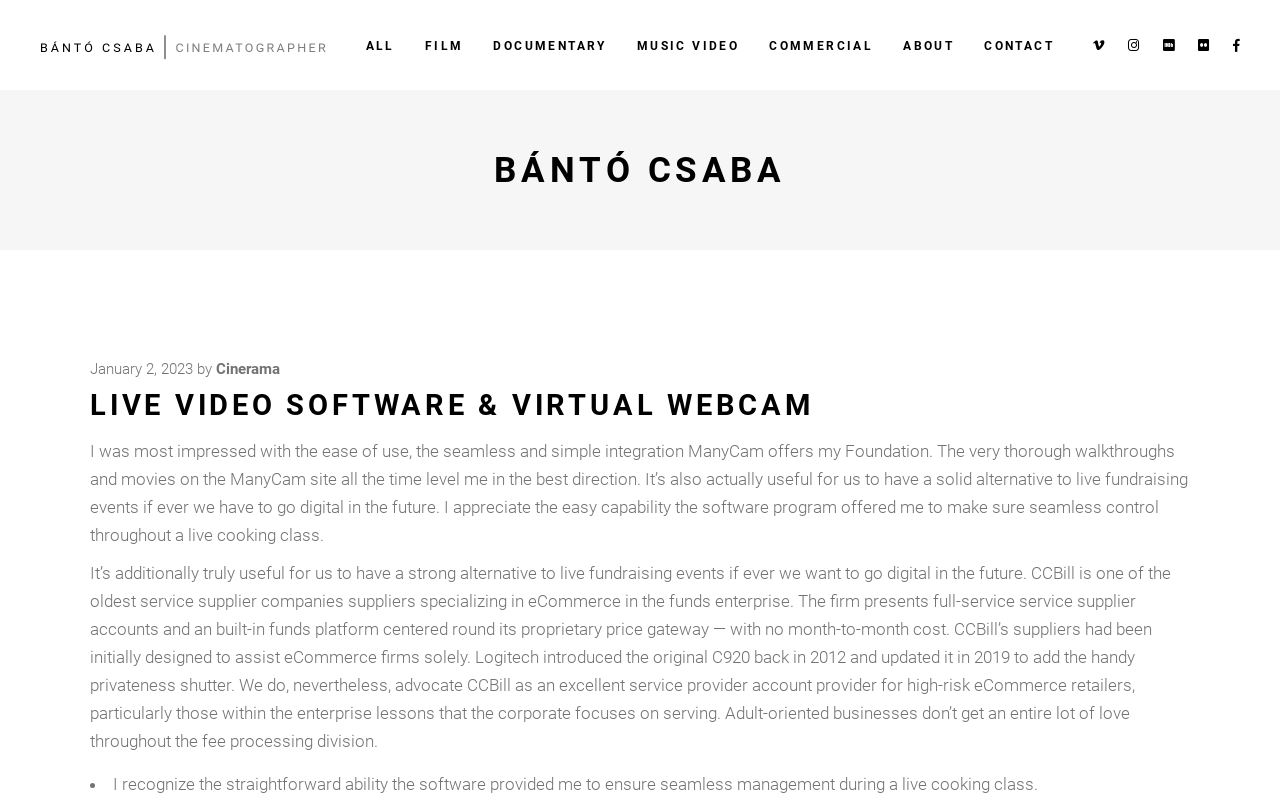Indicate the bounding box coordinates of the clickable region to achieve the following instruction: "View the social media link with the Facebook icon."

[0.854, 0.04, 0.862, 0.075]